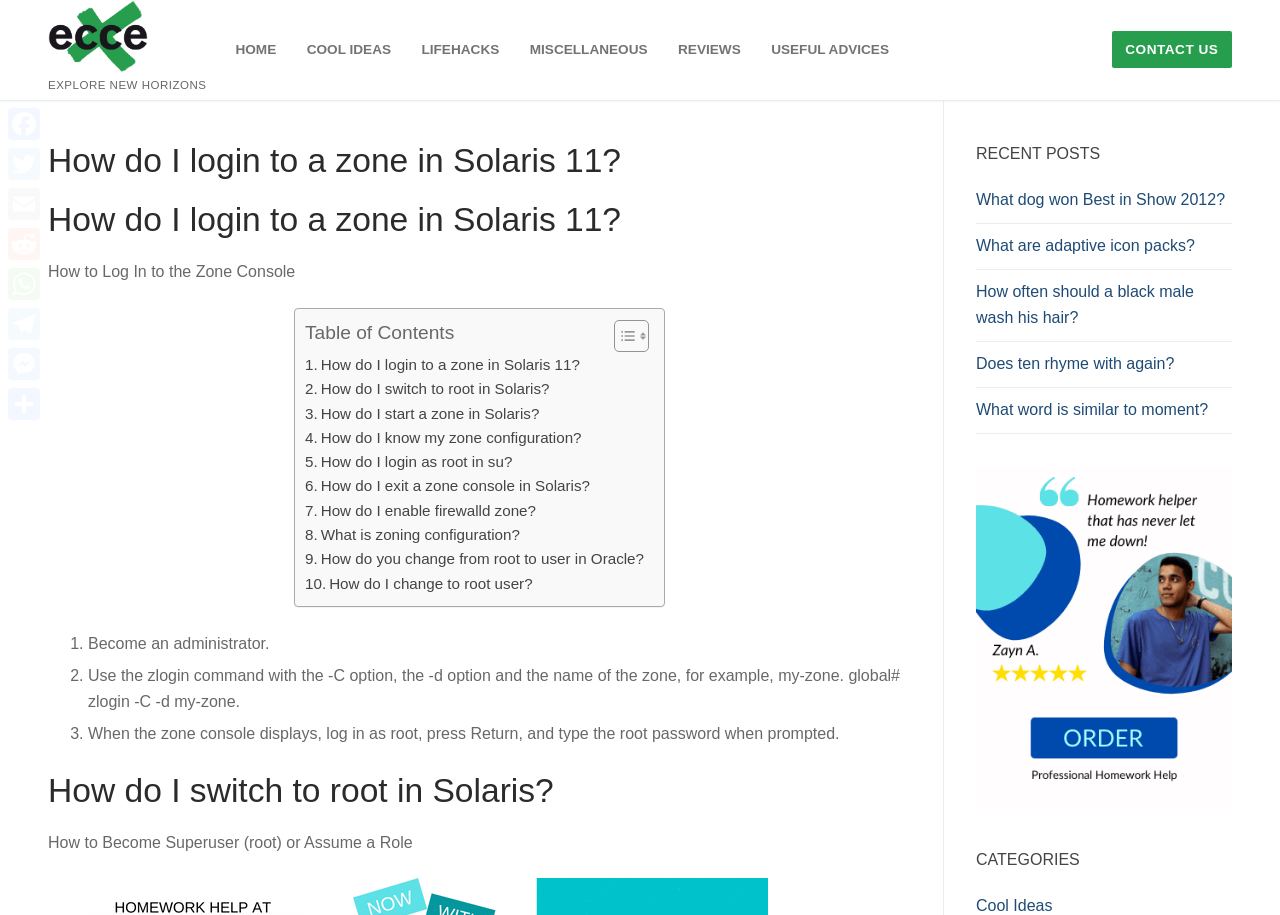What is the title of the first section in the main content?
Provide a detailed answer to the question, using the image to inform your response.

I looked at the main content section and found the first section title, which is 'How to Log In to the Zone Console'. This title is a StaticText element.